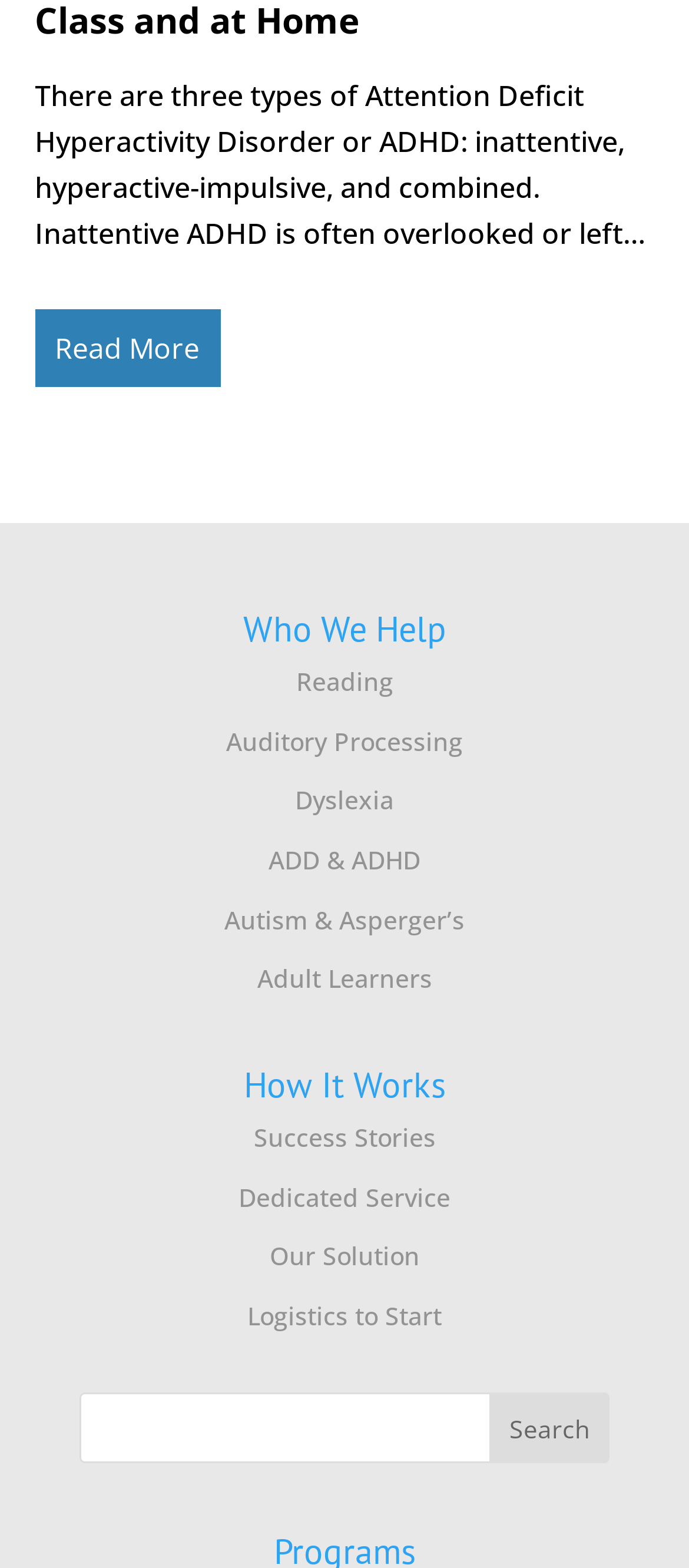Predict the bounding box of the UI element that fits this description: "Scholarships".

[0.397, 0.949, 0.603, 0.967]